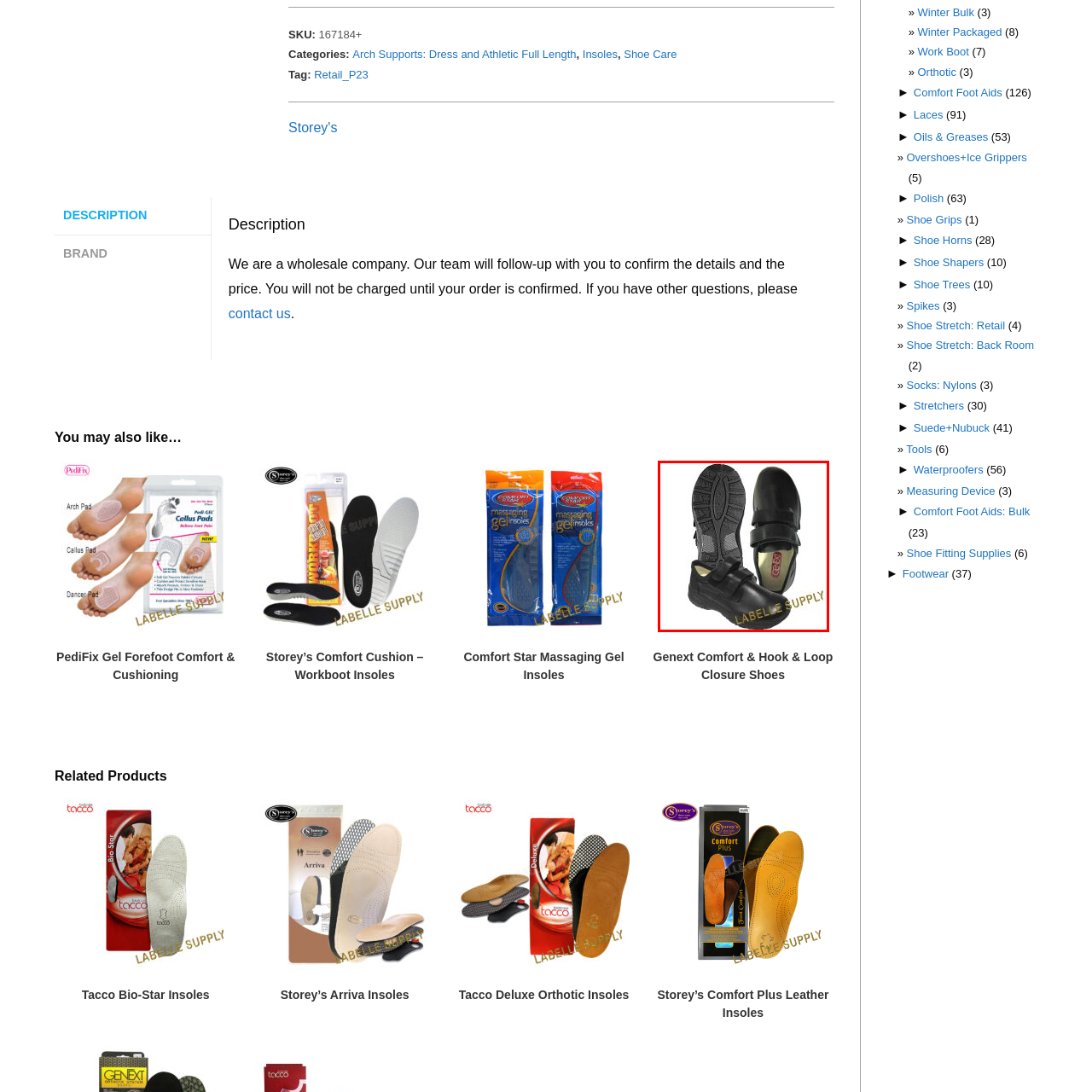What is the purpose of the textured pattern on the sole?
Observe the image marked by the red bounding box and answer in detail.

The sole of the shoe has a textured pattern, which is designed to provide traction, ensuring a better grip and stability while walking or engaging in various activities.